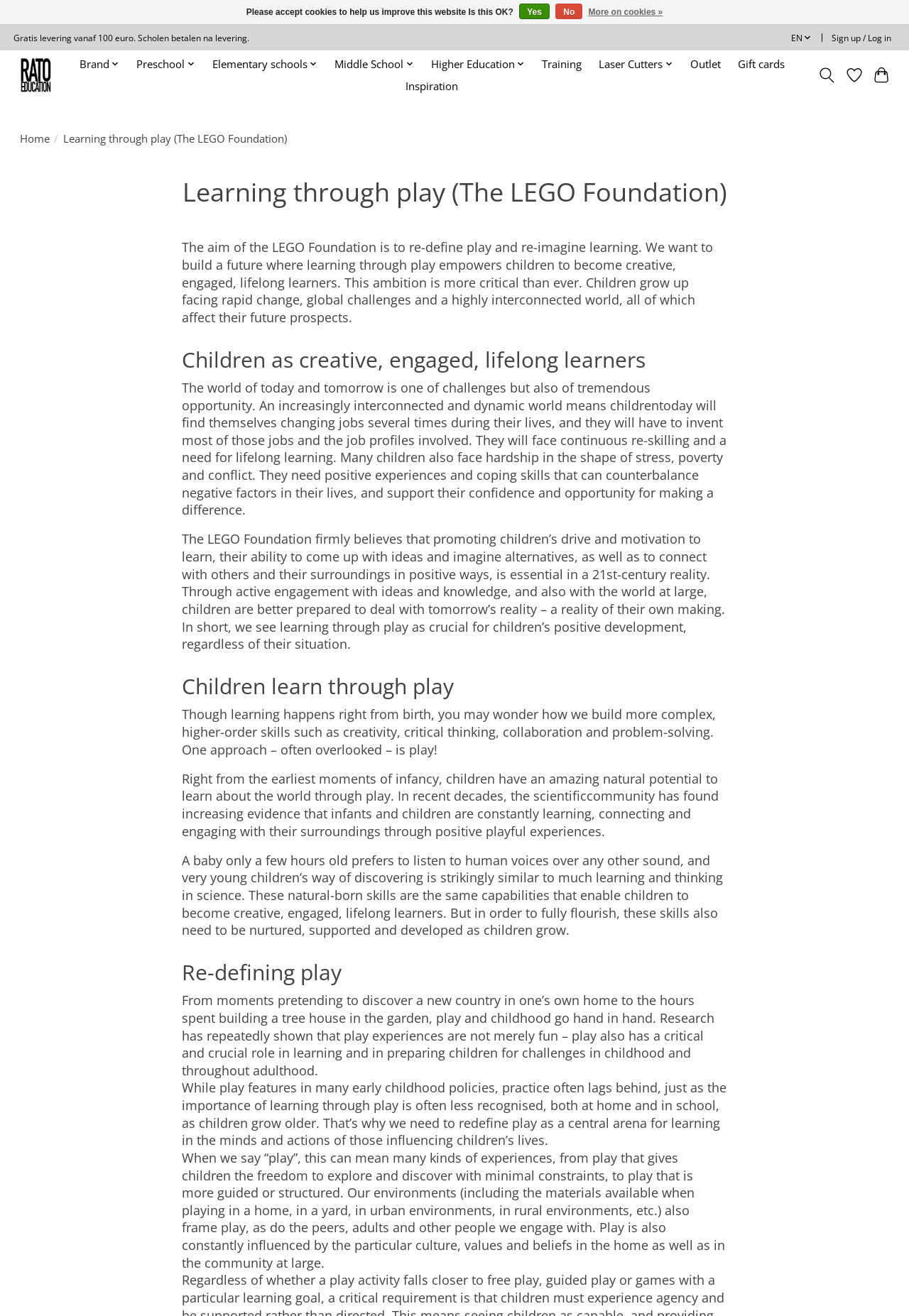Show the bounding box coordinates of the region that should be clicked to follow the instruction: "Click on the 'EN' language link."

[0.866, 0.022, 0.898, 0.035]